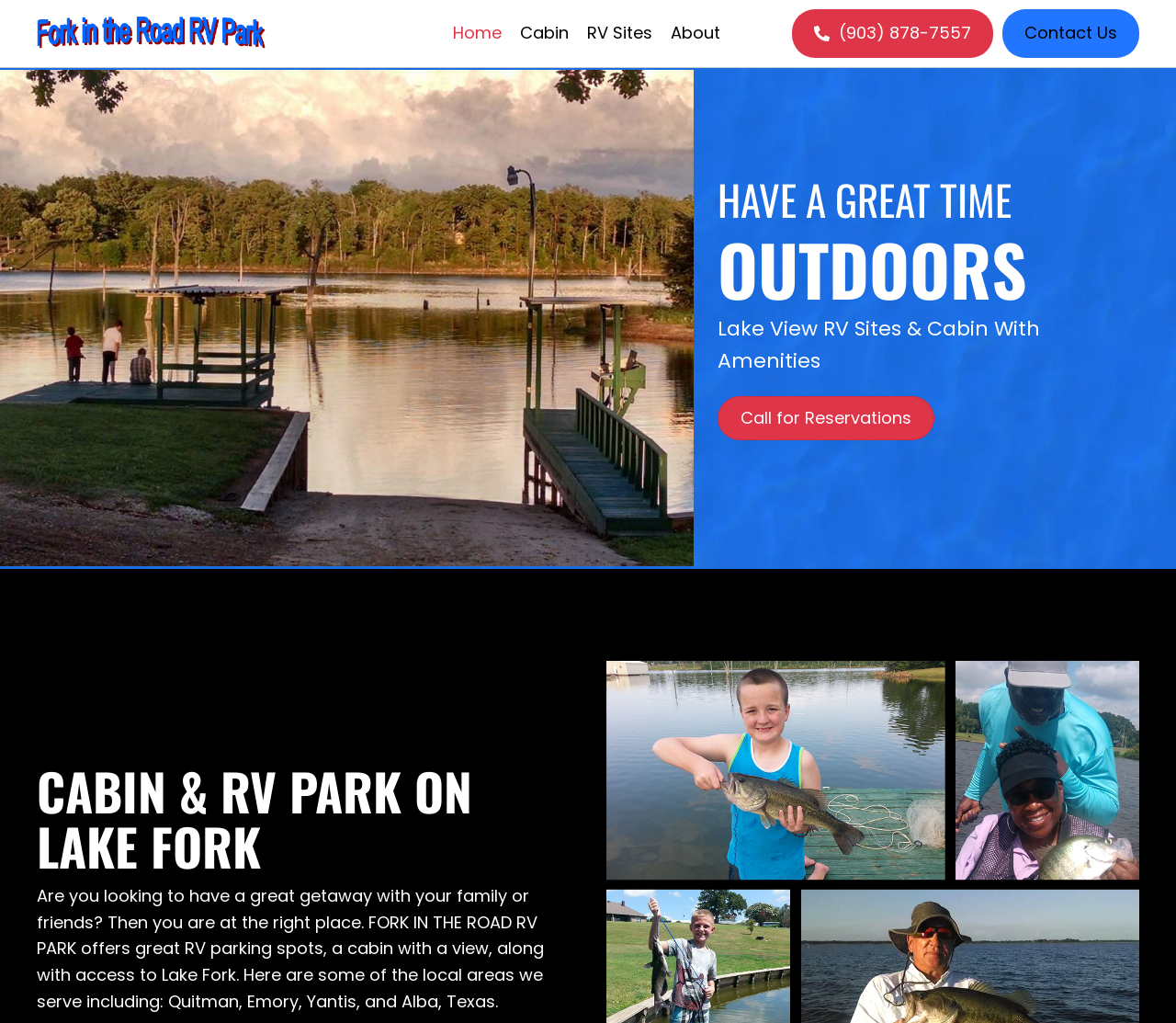Review the image closely and give a comprehensive answer to the question: What are some of the local areas served by the RV park?

According to the website's description, the RV park serves several local areas, including Quitman, Emory, Yantis, and Alba, Texas. This information is provided in the paragraph of text that describes the RV park's location and amenities.